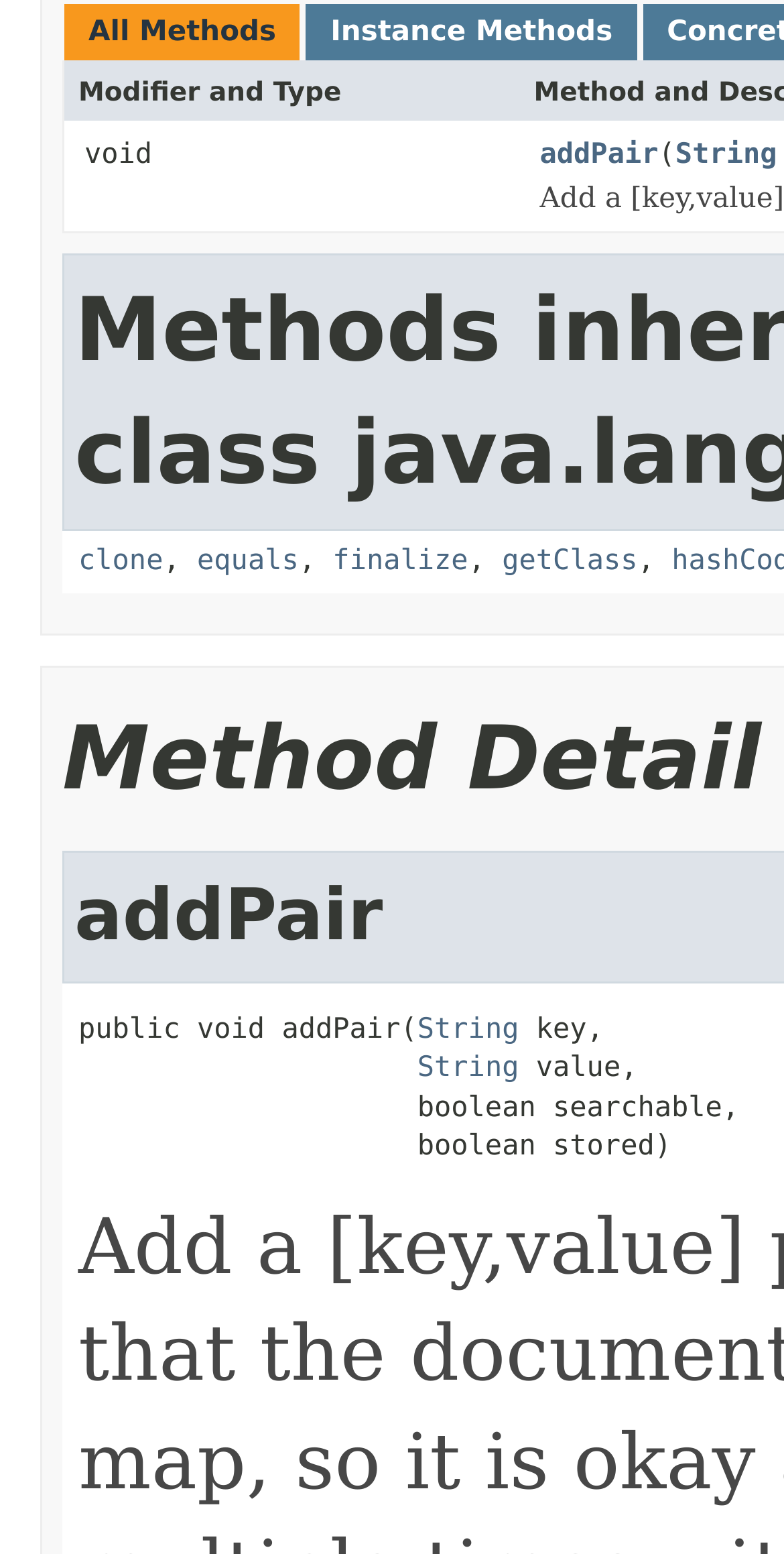What is the type of the 'addPair' method?
Using the visual information, answer the question in a single word or phrase.

void